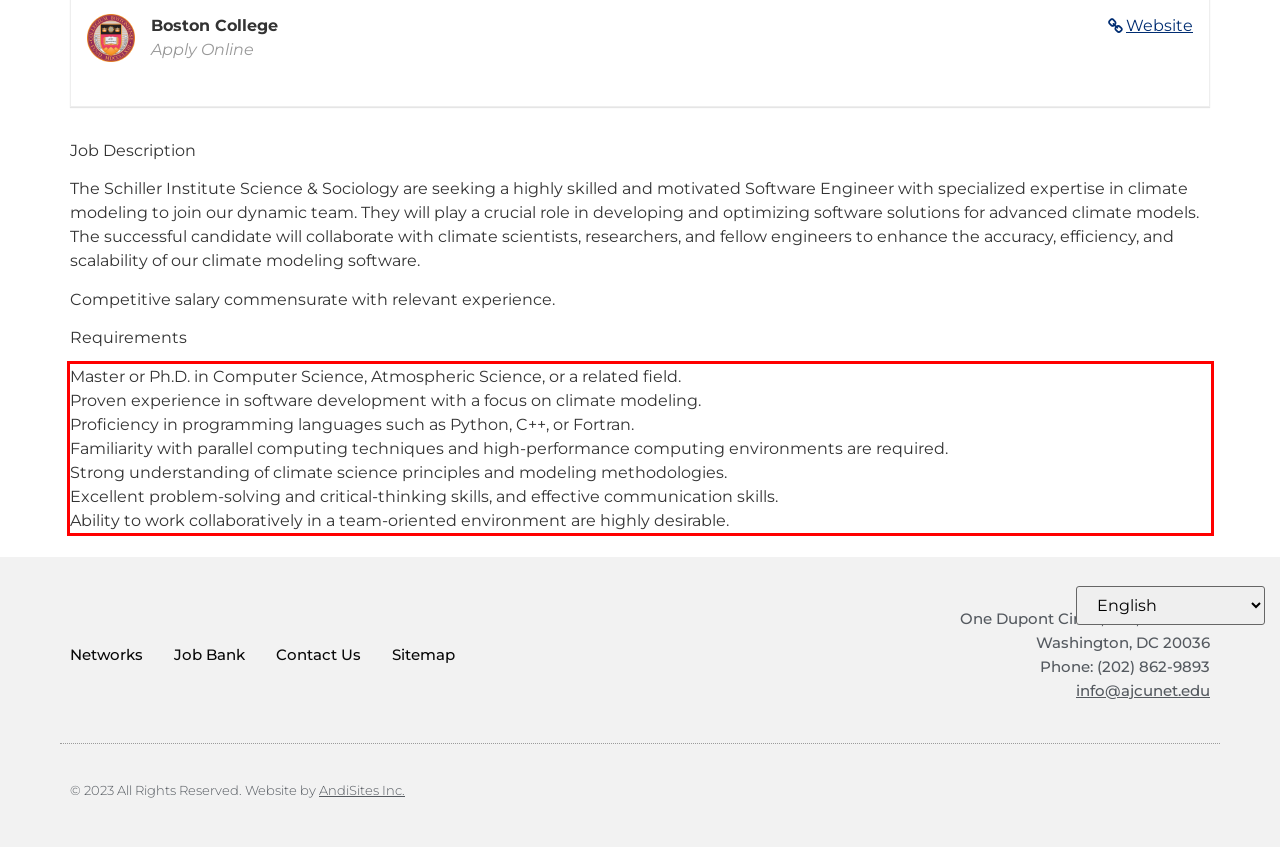Please take the screenshot of the webpage, find the red bounding box, and generate the text content that is within this red bounding box.

Master or Ph.D. in Computer Science, Atmospheric Science, or a related field. Proven experience in software development with a focus on climate modeling. Proficiency in programming languages such as Python, C++, or Fortran. Familiarity with parallel computing techniques and high-performance computing environments are required. Strong understanding of climate science principles and modeling methodologies. Excellent problem-solving and critical-thinking skills, and effective communication skills. Ability to work collaboratively in a team-oriented environment are highly desirable.